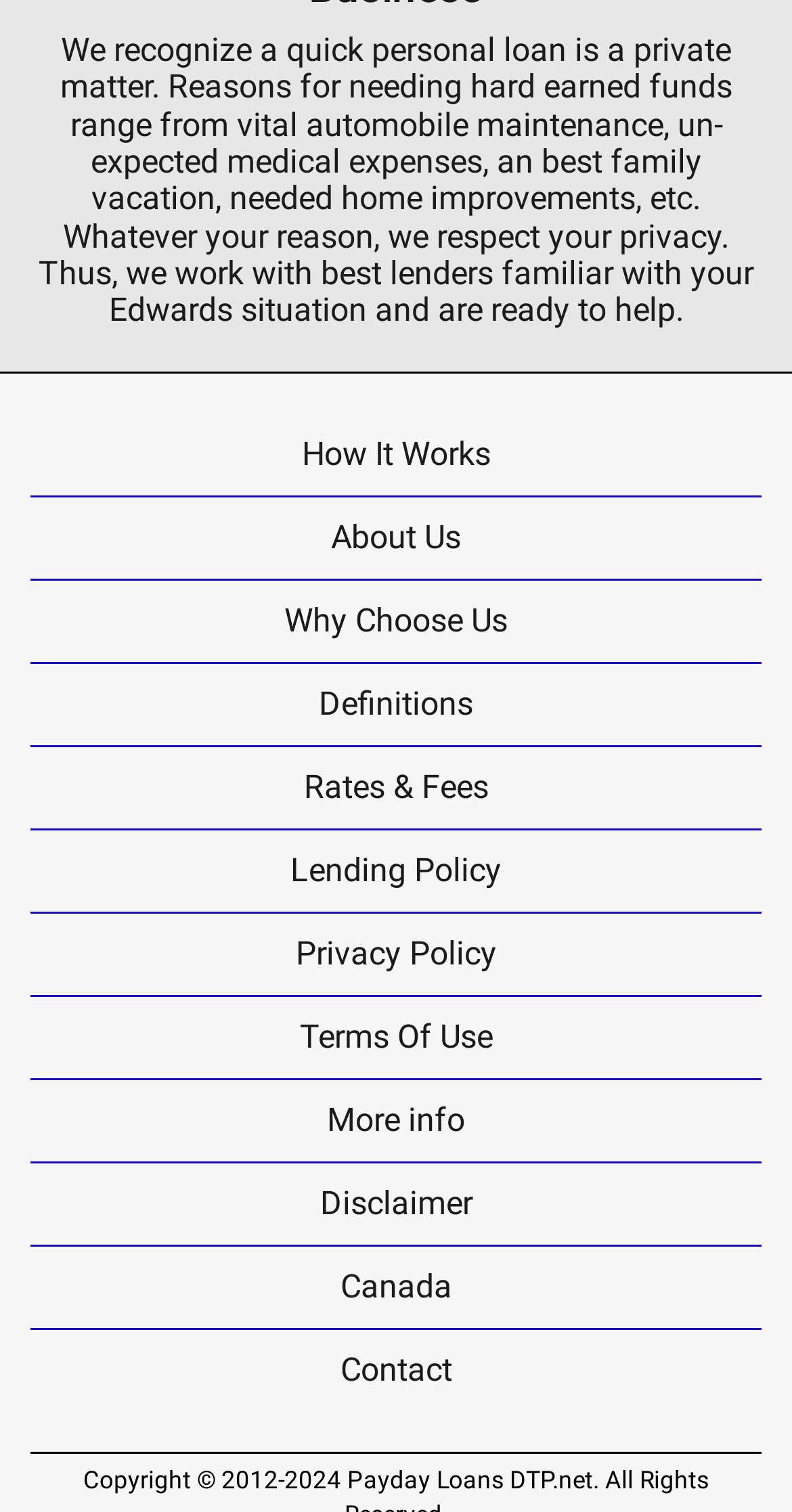Provide a single word or phrase answer to the question: 
What is the copyright year range of this website?

2012-2024